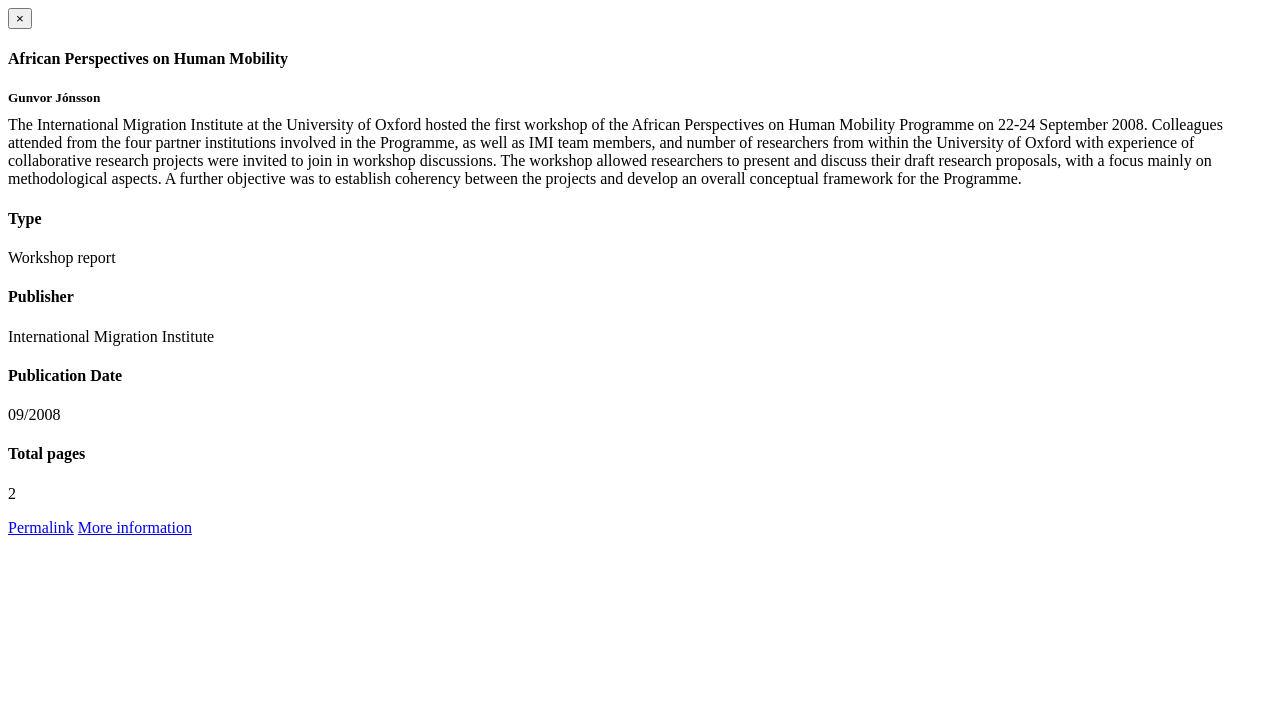How many buttons are there at the bottom of the page? Analyze the screenshot and reply with just one word or a short phrase.

2